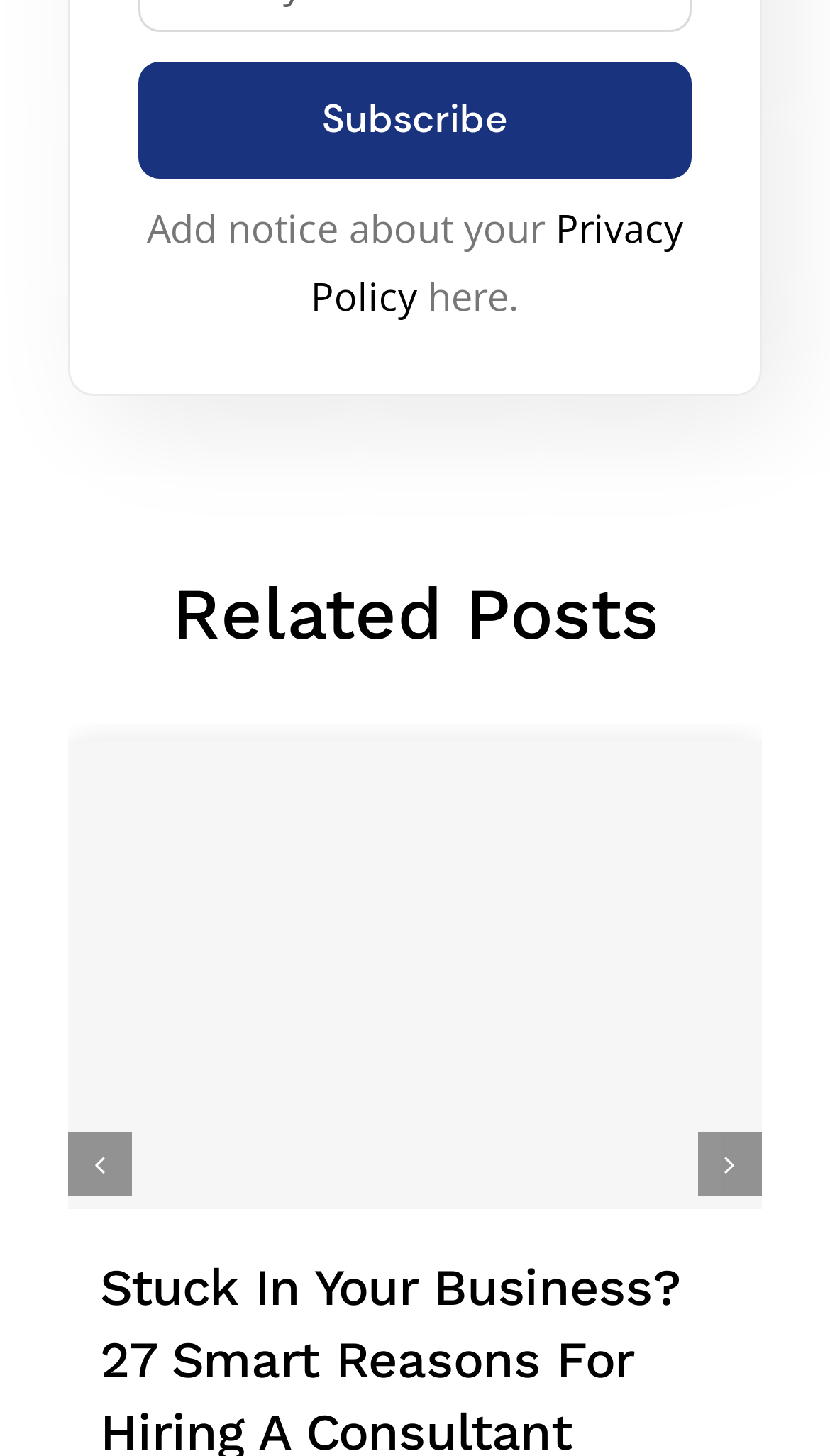Refer to the image and provide an in-depth answer to the question:
What is the topic of the related post?

The related post is titled 'Stuck In Your Business? 27 Smart Reasons For Hiring A Consultant', indicating that the topic is related to business consulting.